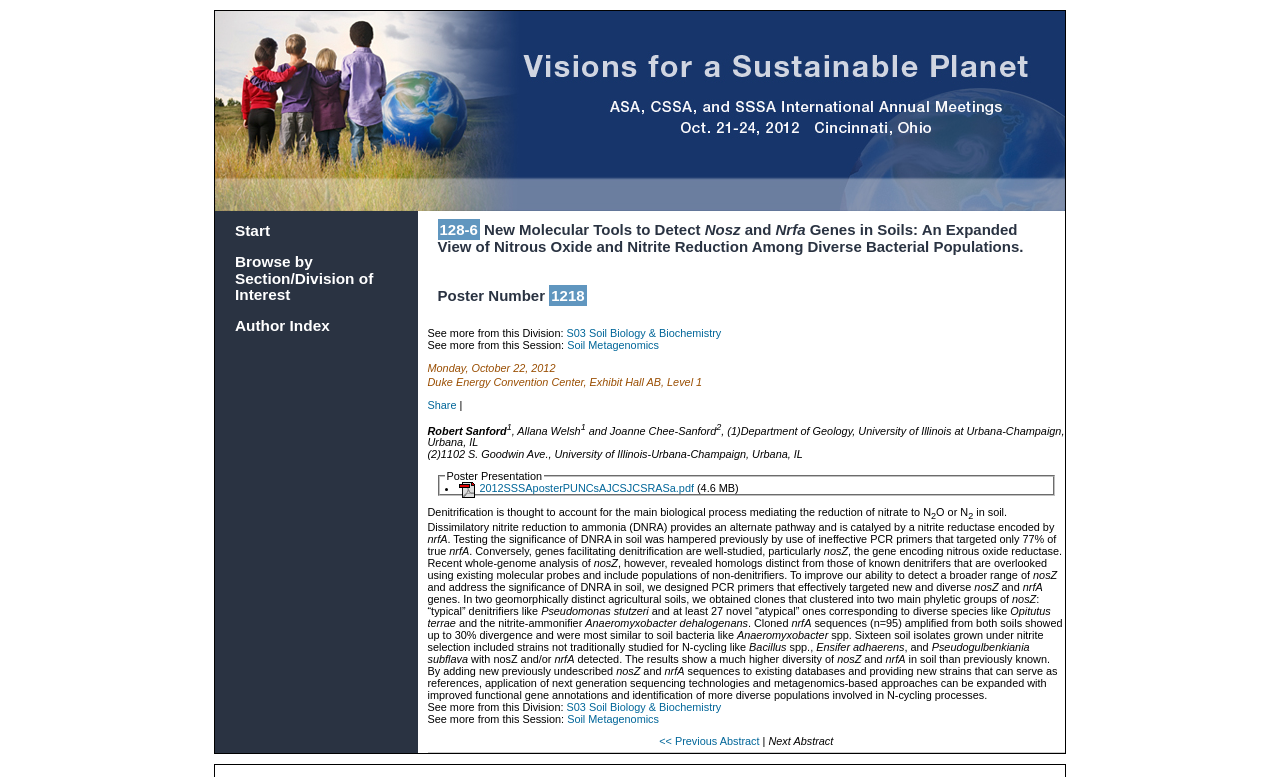Please determine the bounding box coordinates of the element's region to click in order to carry out the following instruction: "Browse by Section/Division of Interest". The coordinates should be four float numbers between 0 and 1, i.e., [left, top, right, bottom].

[0.184, 0.325, 0.292, 0.39]